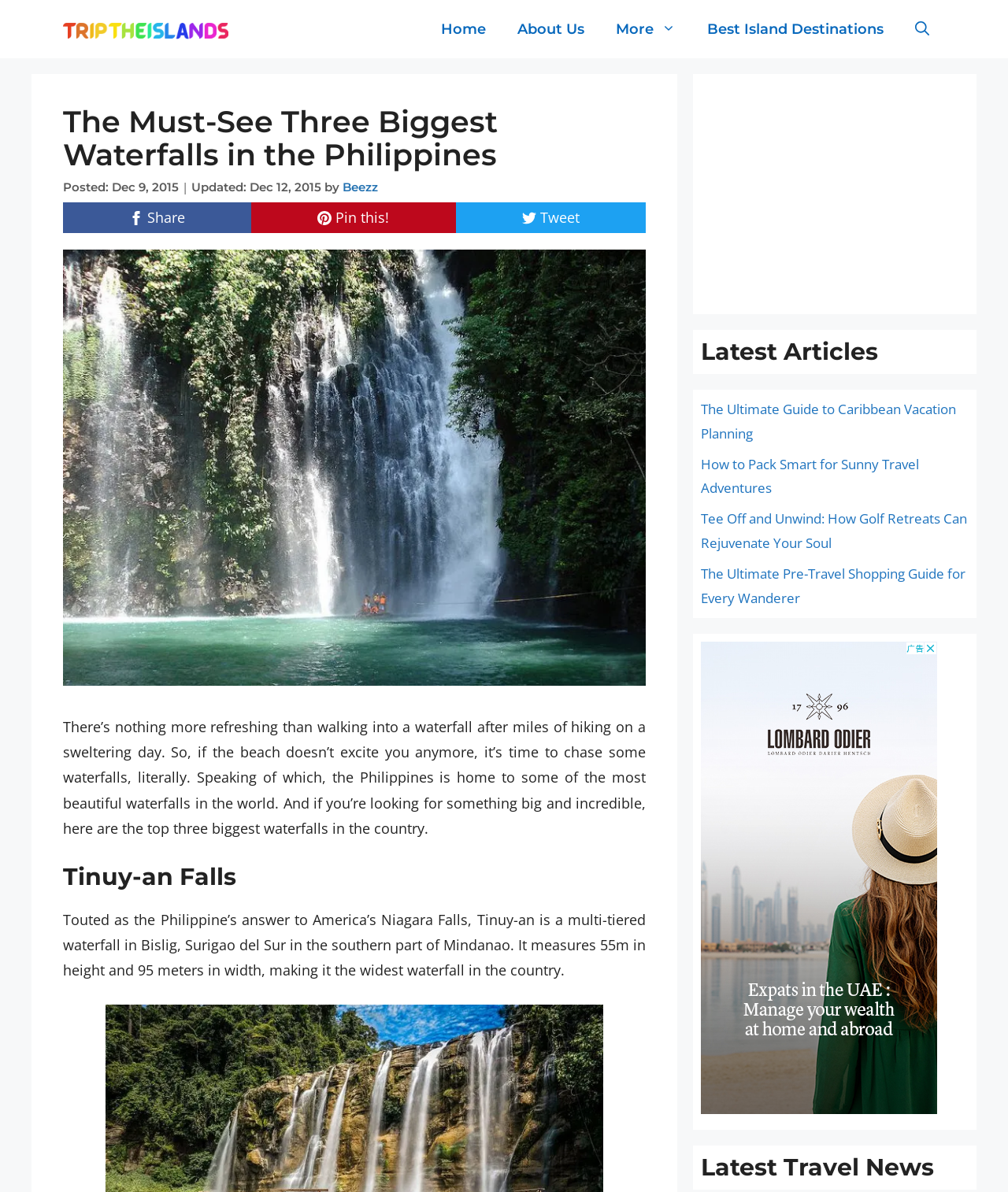Provide the bounding box coordinates for the UI element described in this sentence: "Best Island Destinations". The coordinates should be four float values between 0 and 1, i.e., [left, top, right, bottom].

[0.686, 0.005, 0.892, 0.044]